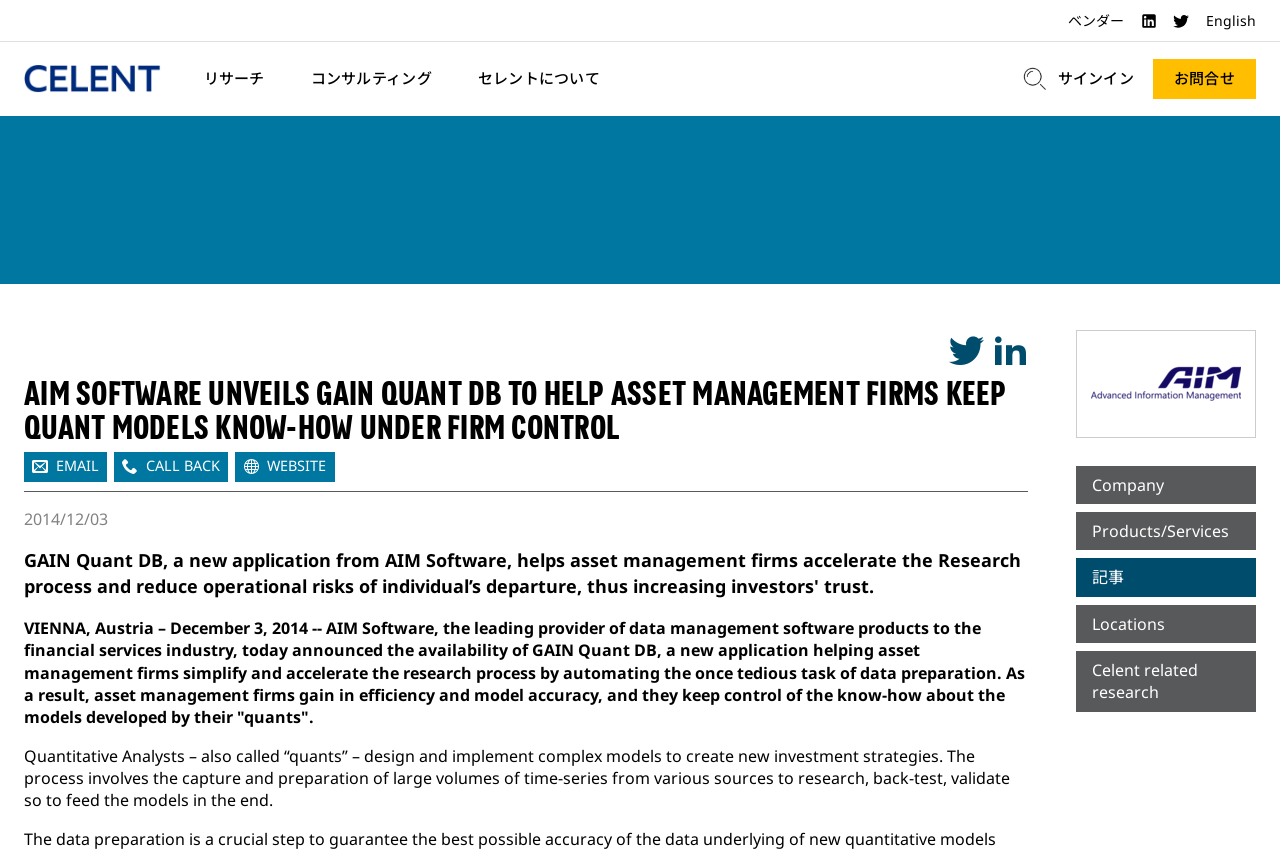Kindly determine the bounding box coordinates for the area that needs to be clicked to execute this instruction: "Contact via email".

[0.019, 0.531, 0.084, 0.566]